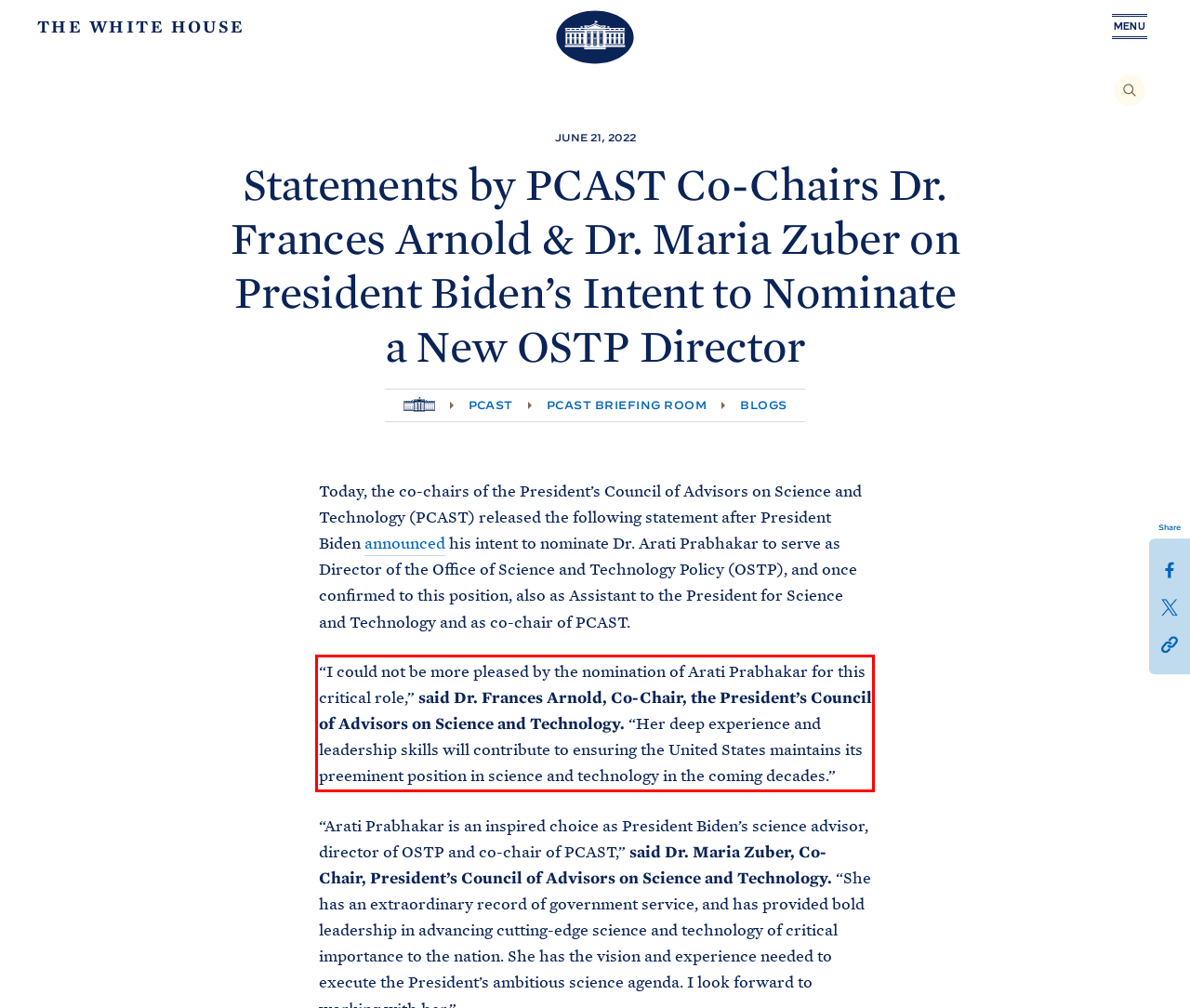Please take the screenshot of the webpage, find the red bounding box, and generate the text content that is within this red bounding box.

“I could not be more pleased by the nomination of Arati Prabhakar for this critical role,” said Dr. Frances Arnold, Co-Chair, the President’s Council of Advisors on Science and Technology. “Her deep experience and leadership skills will contribute to ensuring the United States maintains its preeminent position in science and technology in the coming decades.”